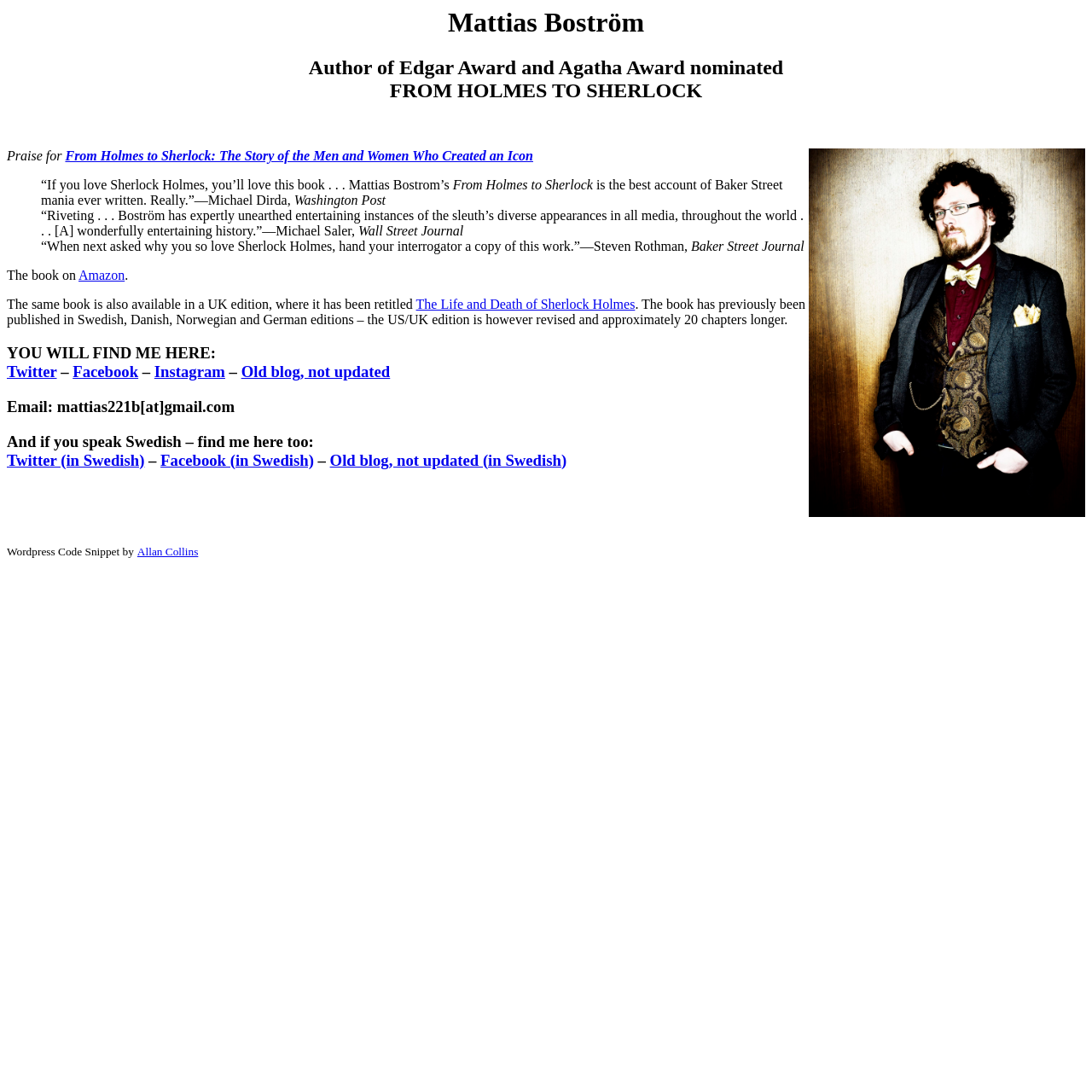Identify the bounding box coordinates of the area you need to click to perform the following instruction: "Check the author's Facebook page".

[0.067, 0.332, 0.127, 0.348]